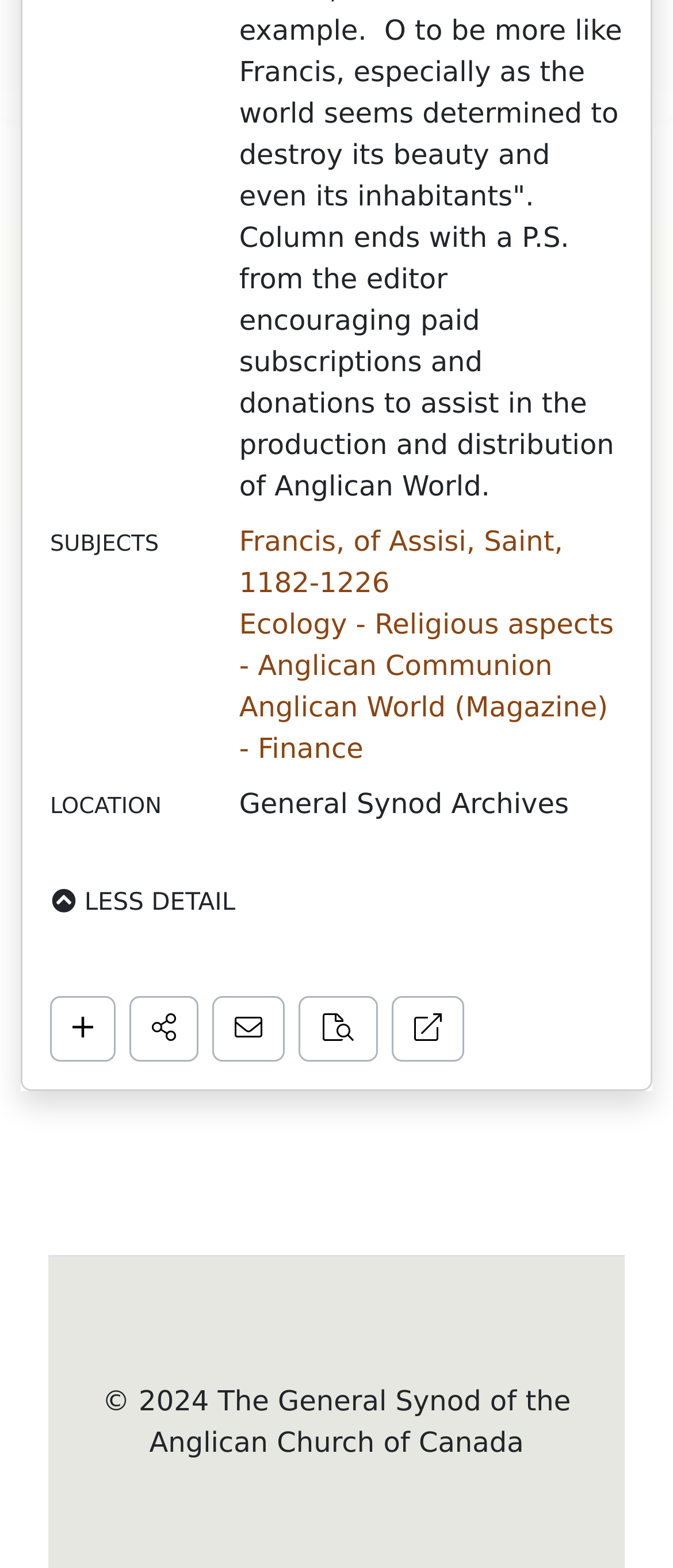Indicate the bounding box coordinates of the clickable region to achieve the following instruction: "share on Facebook."

[0.315, 0.635, 0.423, 0.677]